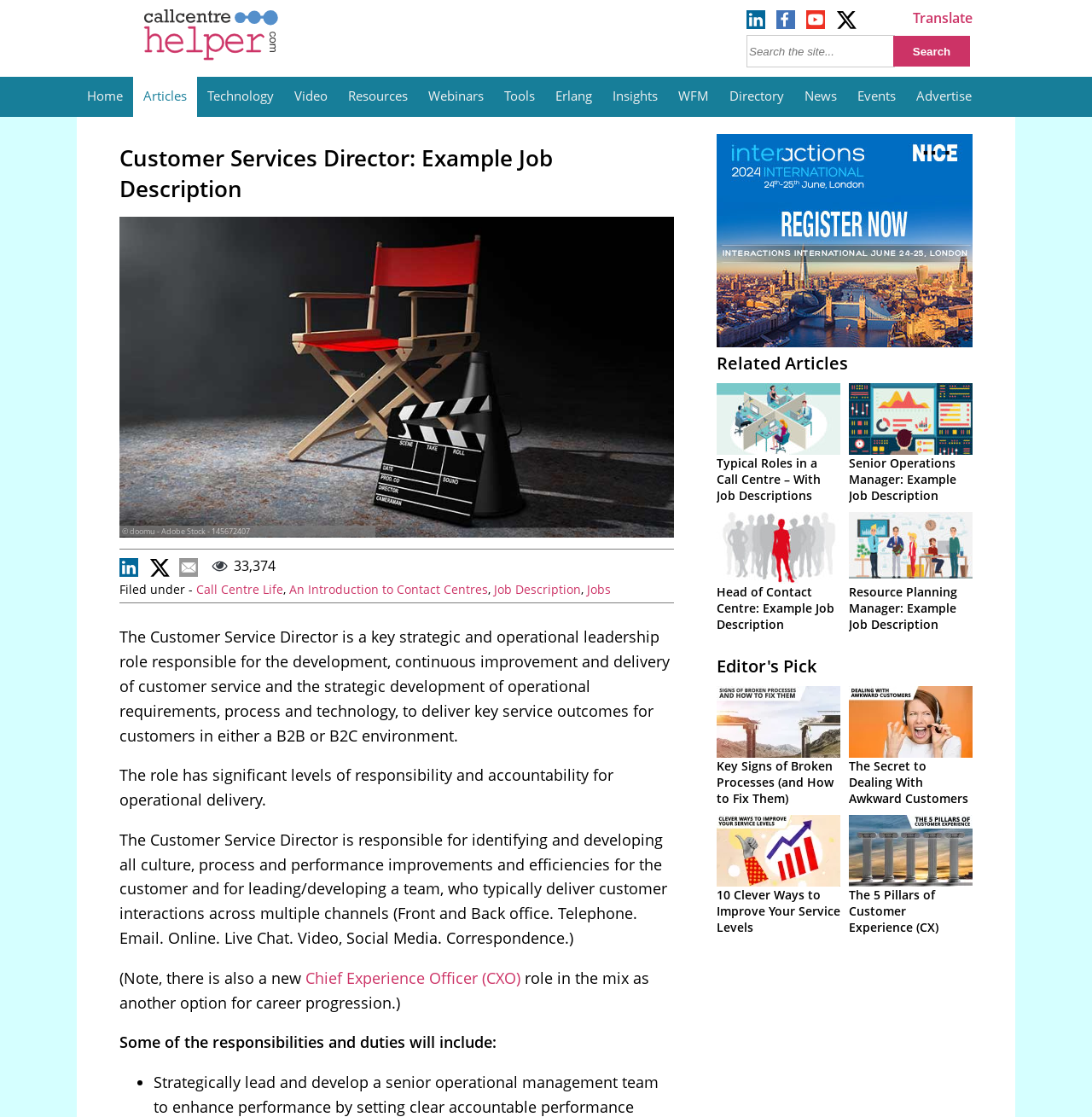Please answer the following question using a single word or phrase: 
How many buttons are in the top navigation bar?

12